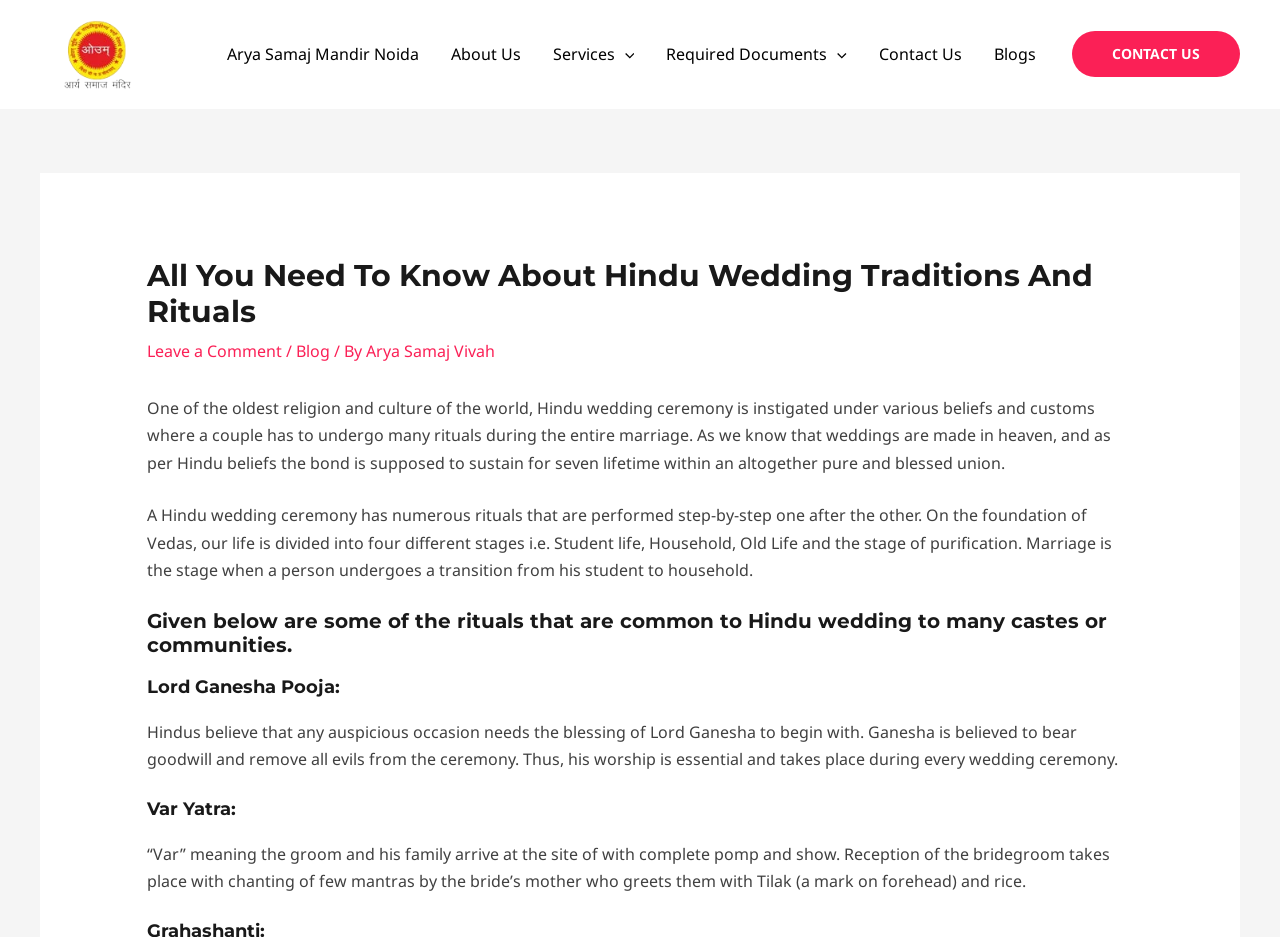Please give the bounding box coordinates of the area that should be clicked to fulfill the following instruction: "Click Arya Samaj Mandir Noida link". The coordinates should be in the format of four float numbers from 0 to 1, i.e., [left, top, right, bottom].

[0.031, 0.044, 0.12, 0.068]